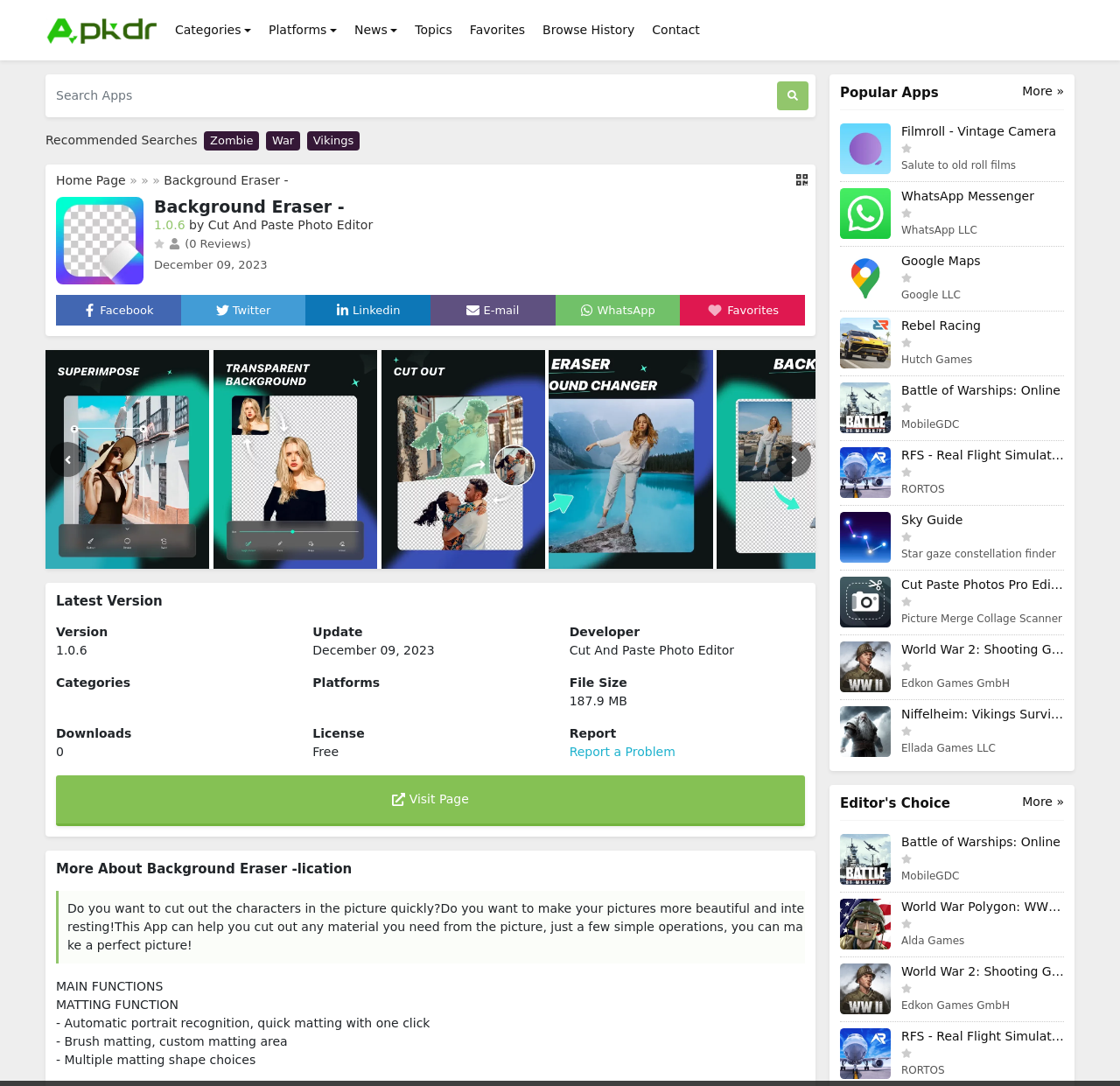Determine the bounding box coordinates for the UI element described. Format the coordinates as (top-left x, top-left y, bottom-right x, bottom-right y) and ensure all values are between 0 and 1. Element description: parent_node: Favorites

[0.631, 0.278, 0.649, 0.293]